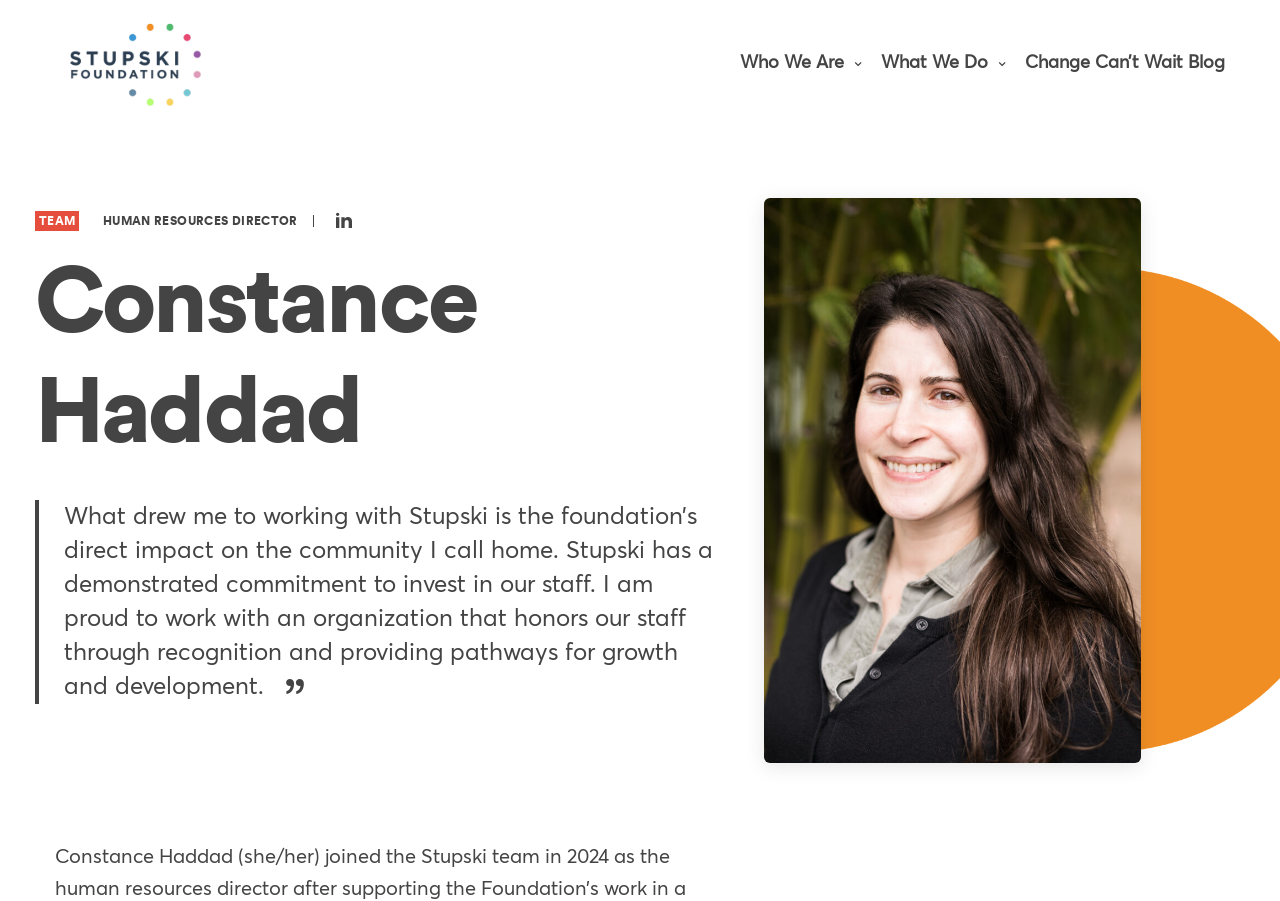What is Constance Haddad's role at the Stupski Foundation?
Using the image as a reference, answer the question with a short word or phrase.

Human Resources Director